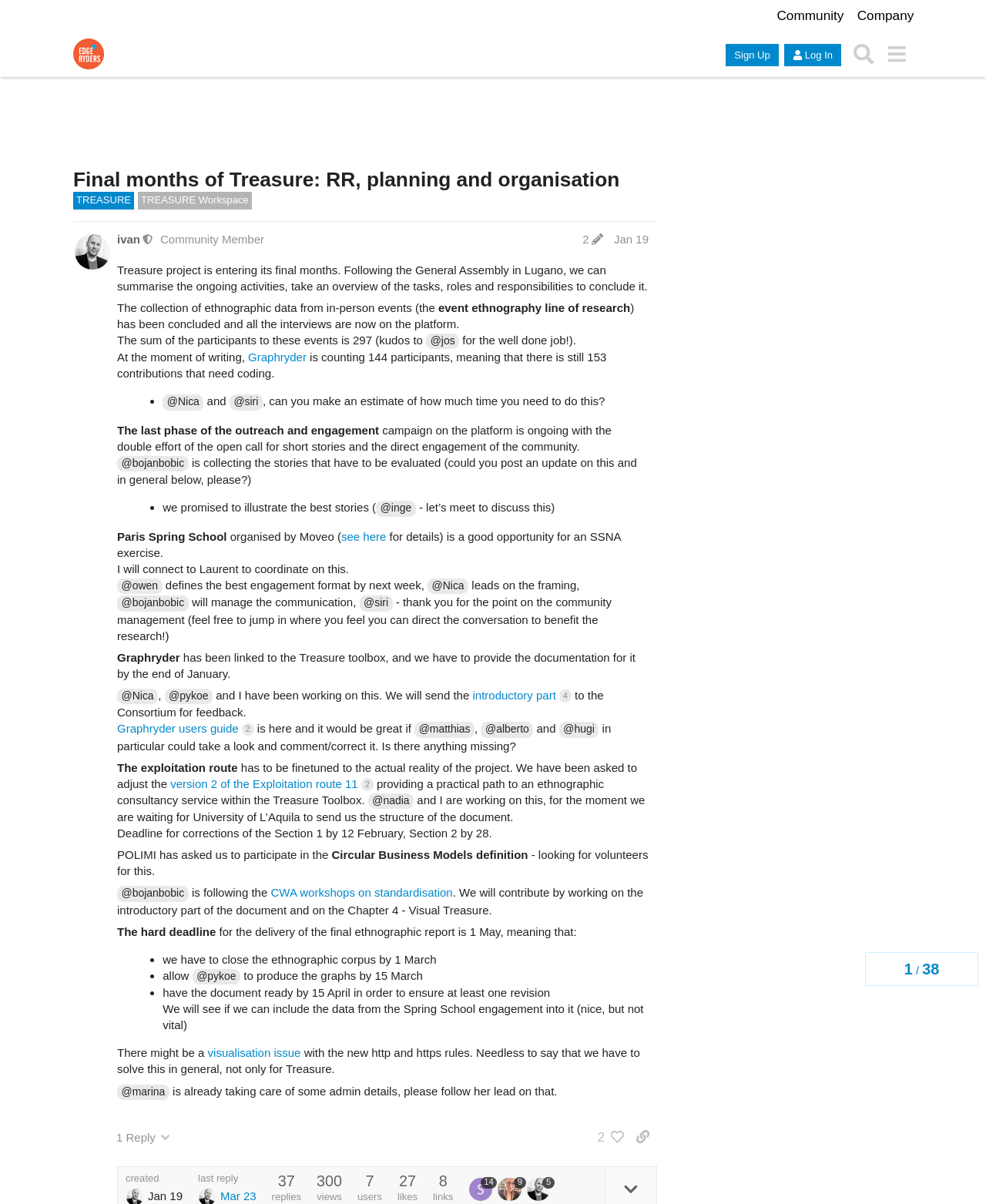What is the name of the project?
Using the image provided, answer with just one word or phrase.

Treasure